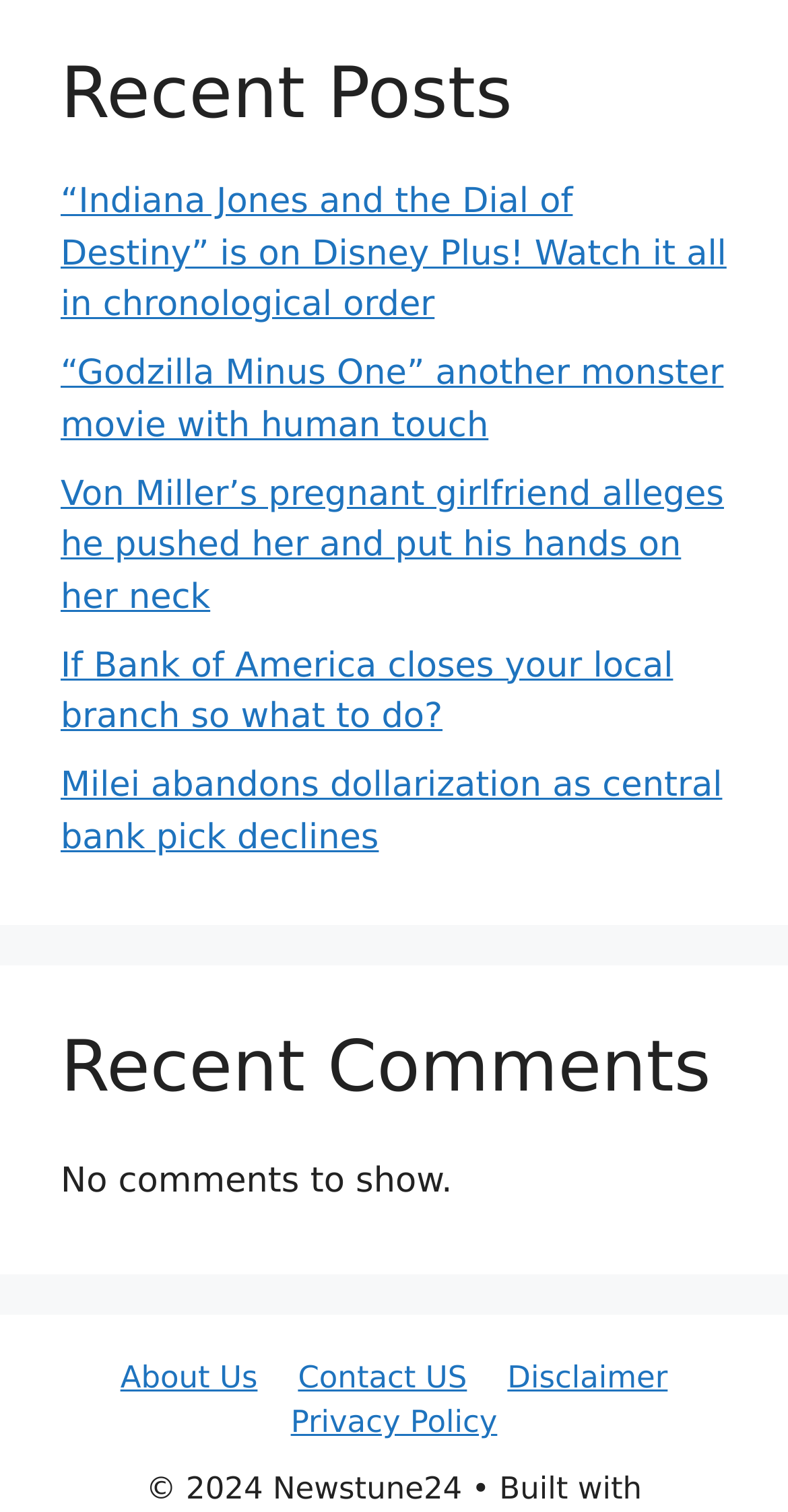Pinpoint the bounding box coordinates of the clickable area necessary to execute the following instruction: "Read the latest news about Indiana Jones". The coordinates should be given as four float numbers between 0 and 1, namely [left, top, right, bottom].

[0.077, 0.12, 0.922, 0.215]